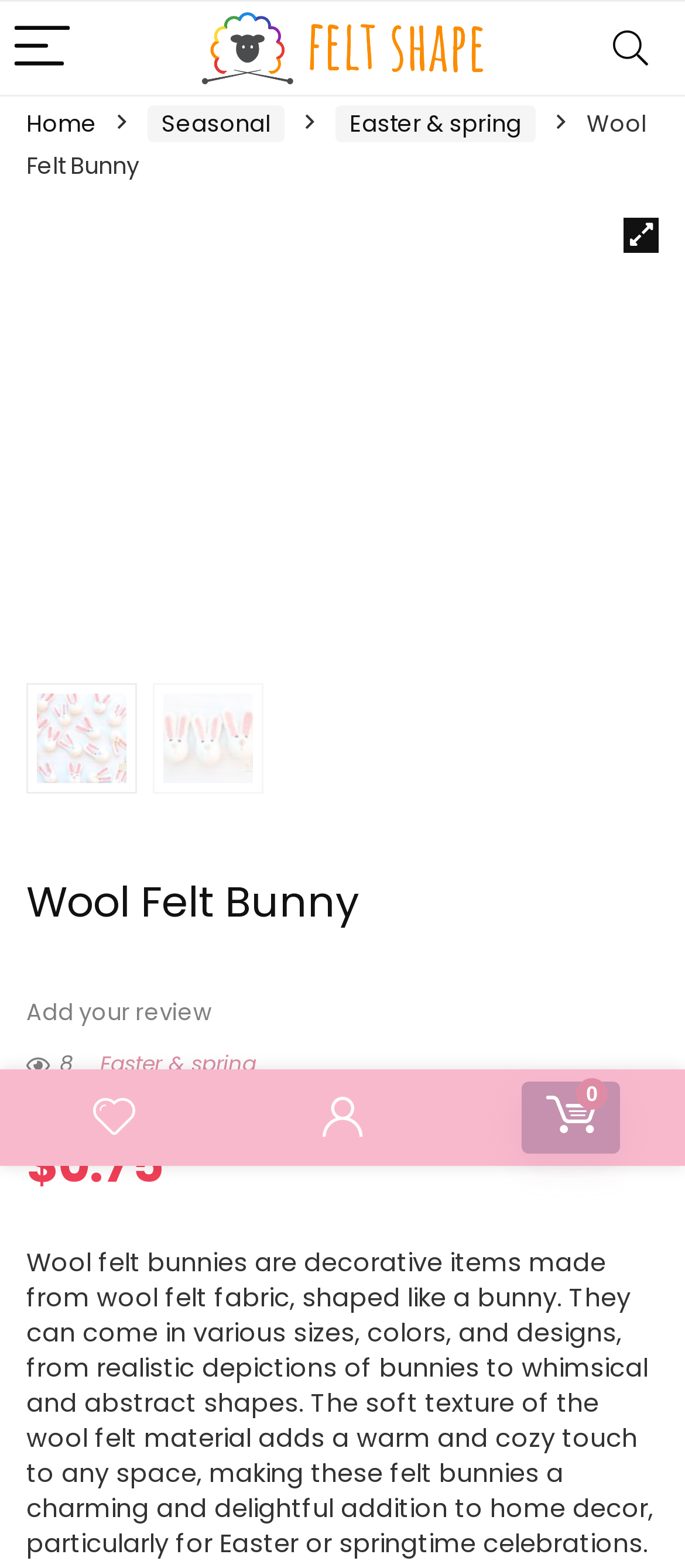Please provide a detailed answer to the question below based on the screenshot: 
What is the price of this product?

I searched for the price information on the page and found a static text element with the text '$' and another static text element with the text '0.75', which together indicate the price of the product.